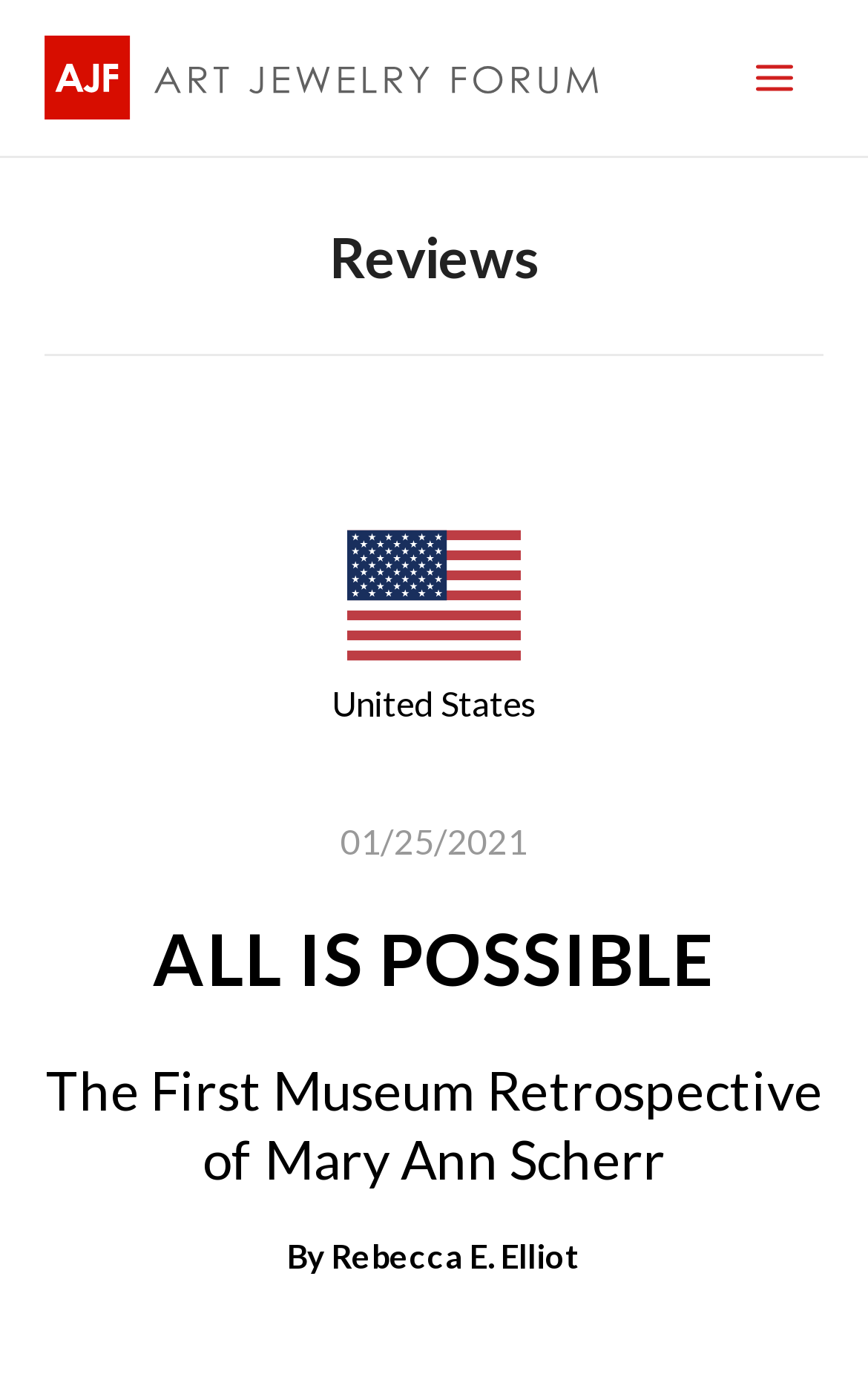Give a one-word or short phrase answer to the question: 
What is the name of the event?

All Is Possible